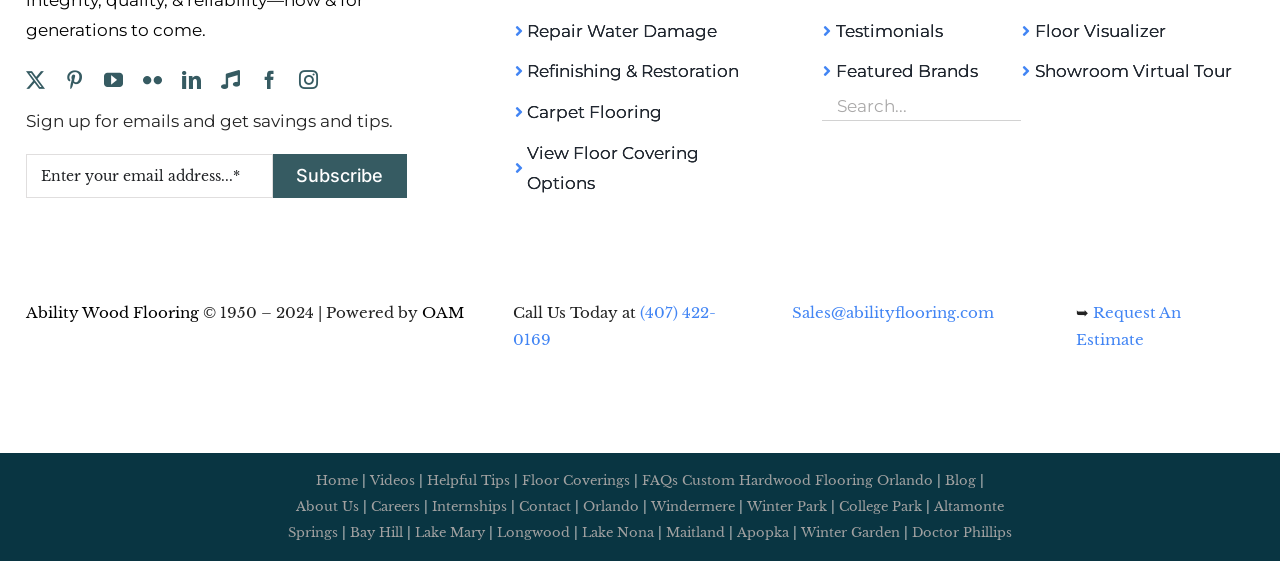Determine the bounding box coordinates for the clickable element to execute this instruction: "Request an estimate". Provide the coordinates as four float numbers between 0 and 1, i.e., [left, top, right, bottom].

[0.84, 0.54, 0.922, 0.622]